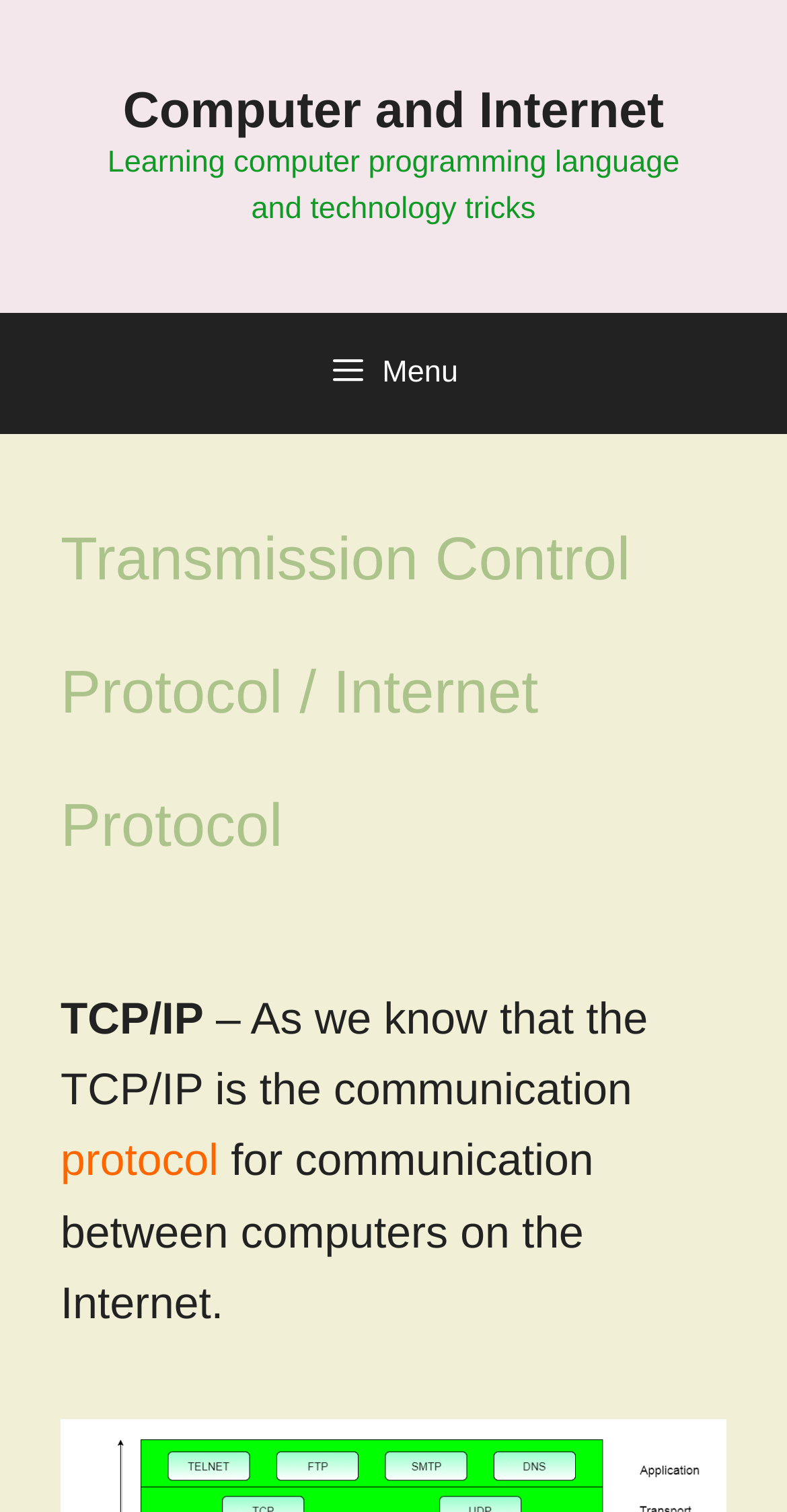Identify and extract the heading text of the webpage.

Transmission Control Protocol / Internet Protocol